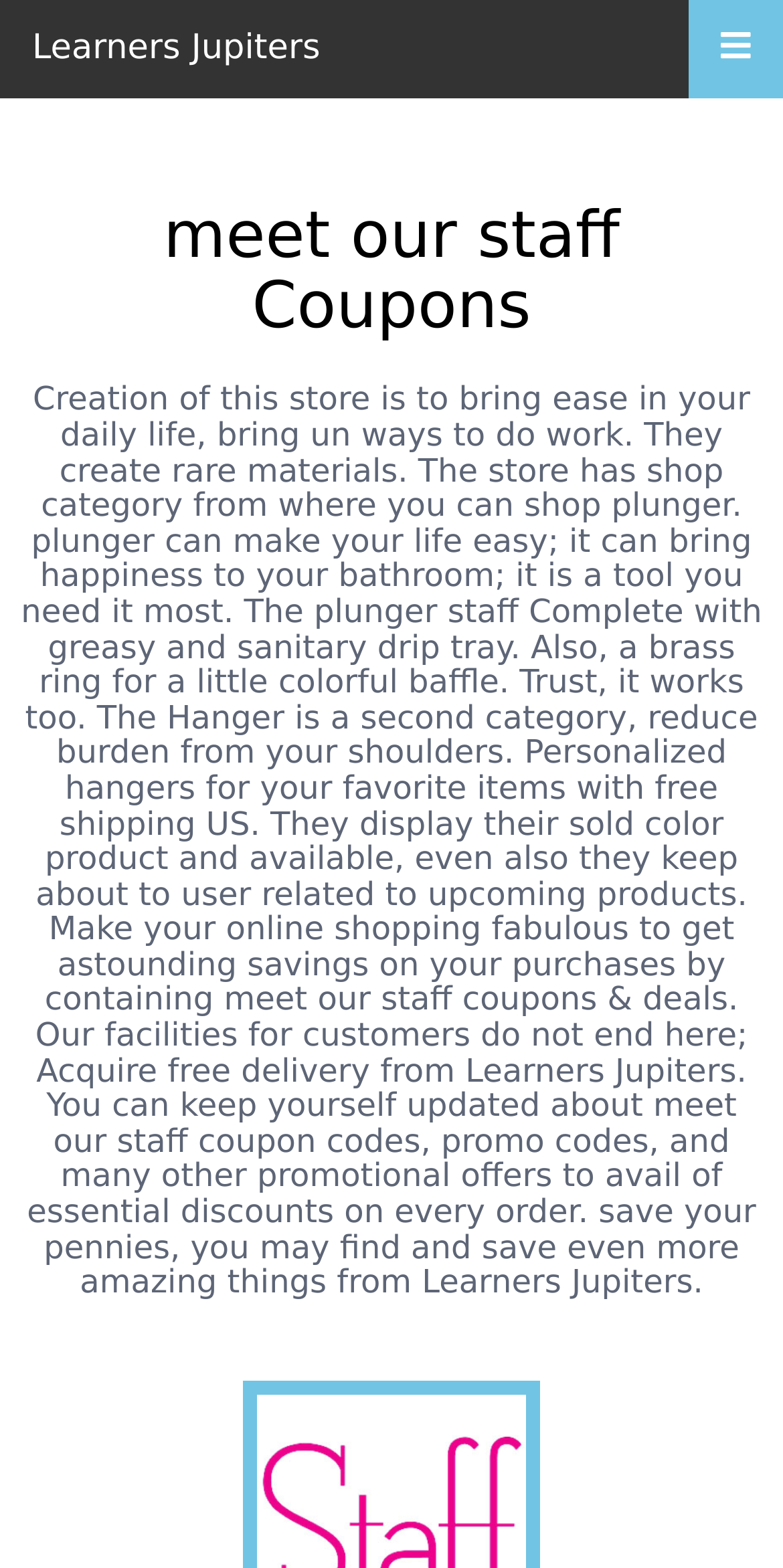Extract the primary header of the webpage and generate its text.

meet our staff Coupons